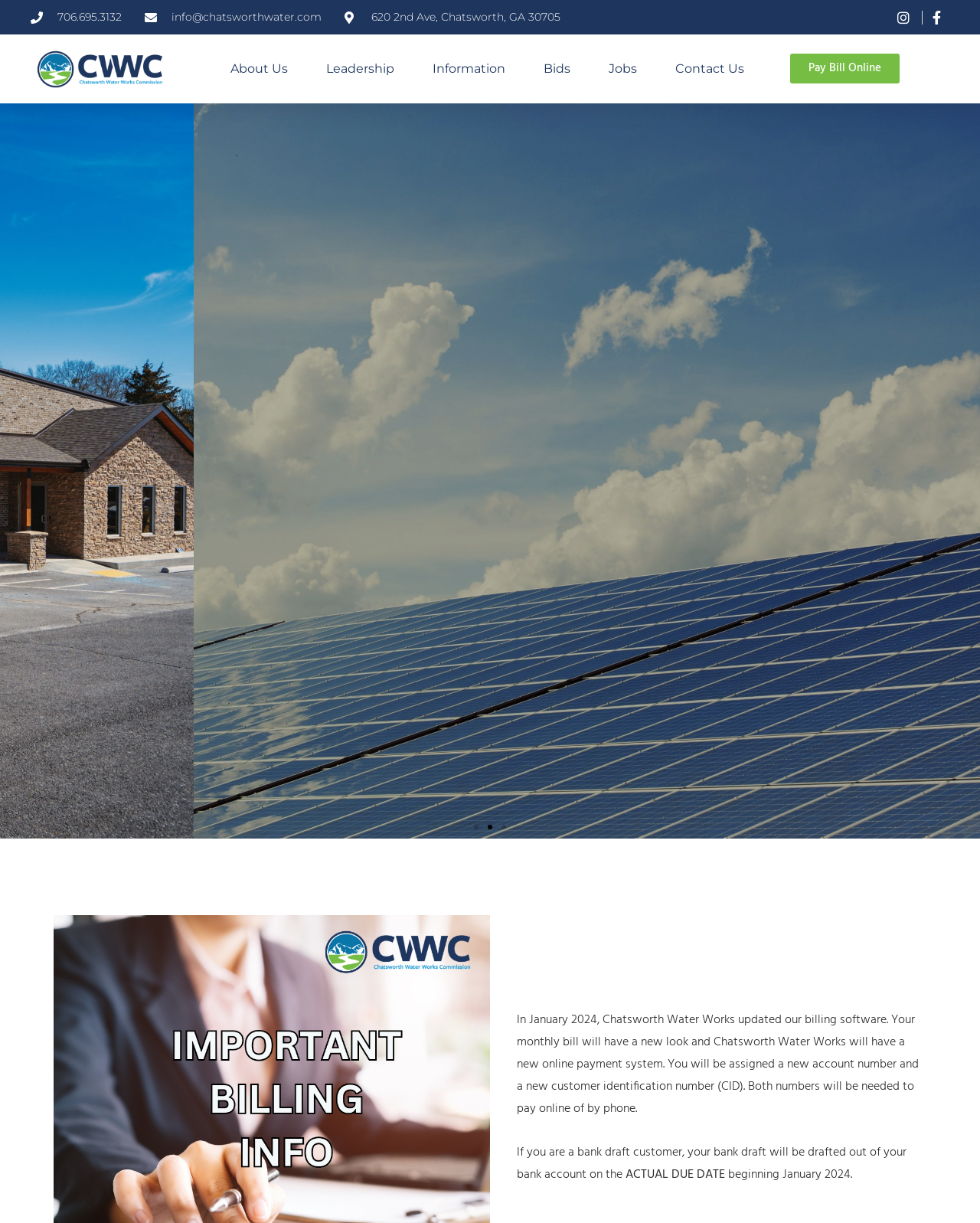Identify the bounding box coordinates of the area you need to click to perform the following instruction: "Learn more about the water works".

[0.451, 0.409, 0.549, 0.436]